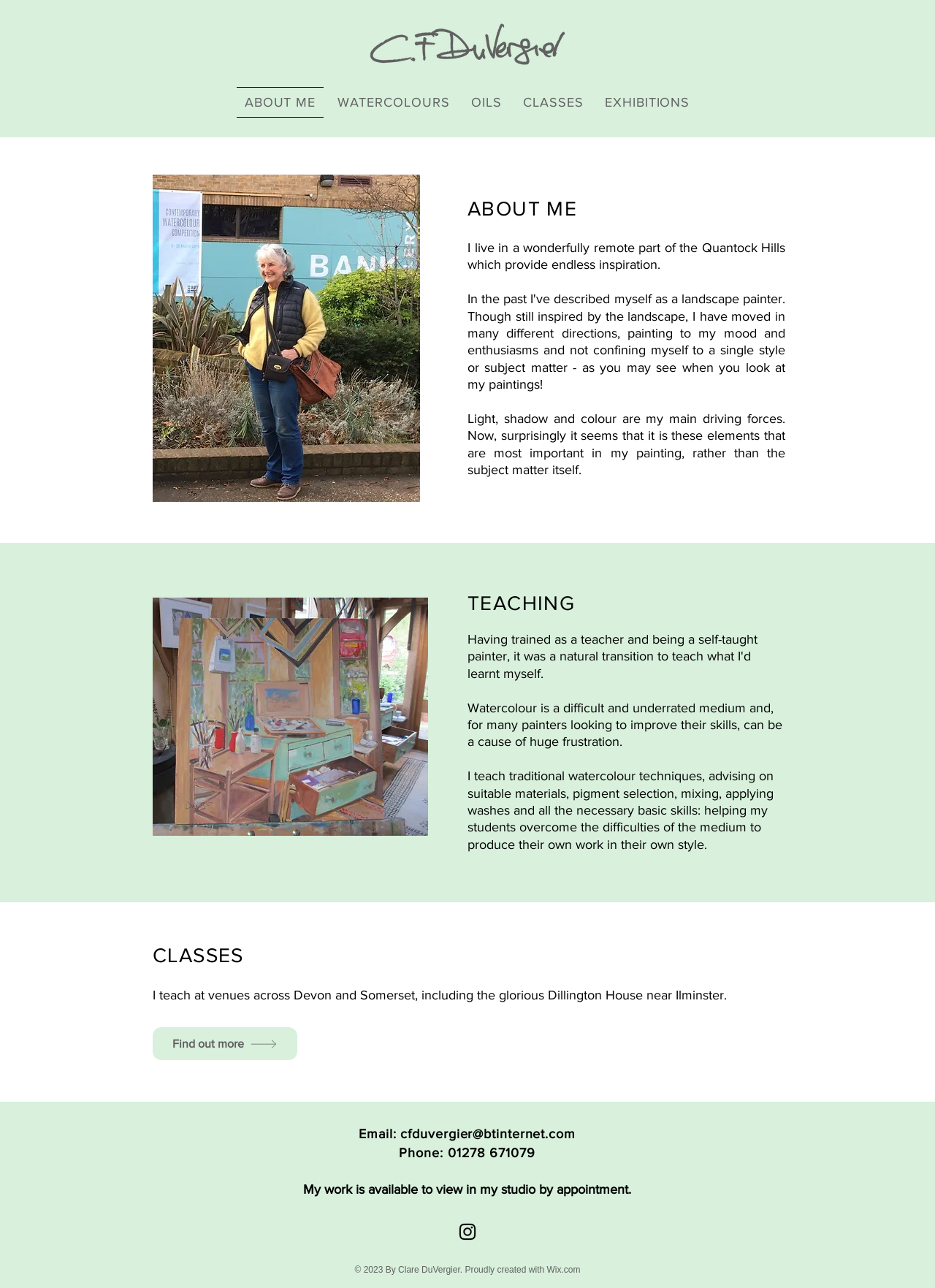Can you provide the bounding box coordinates for the element that should be clicked to implement the instruction: "View the WATERCOLOURS page"?

[0.352, 0.067, 0.489, 0.091]